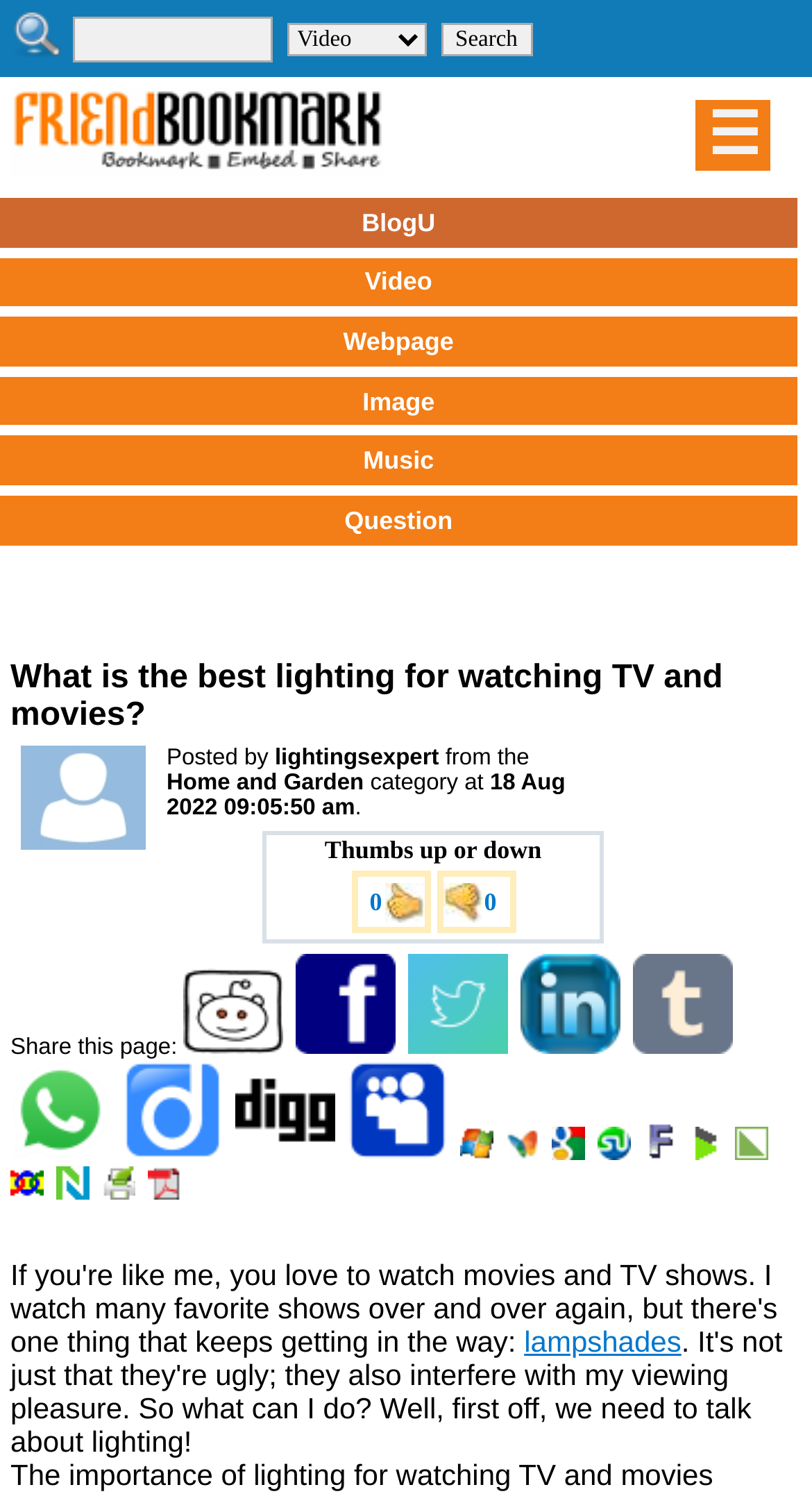Extract the bounding box coordinates for the described element: "The Beacon 255 July 2019". The coordinates should be represented as four float numbers between 0 and 1: [left, top, right, bottom].

None